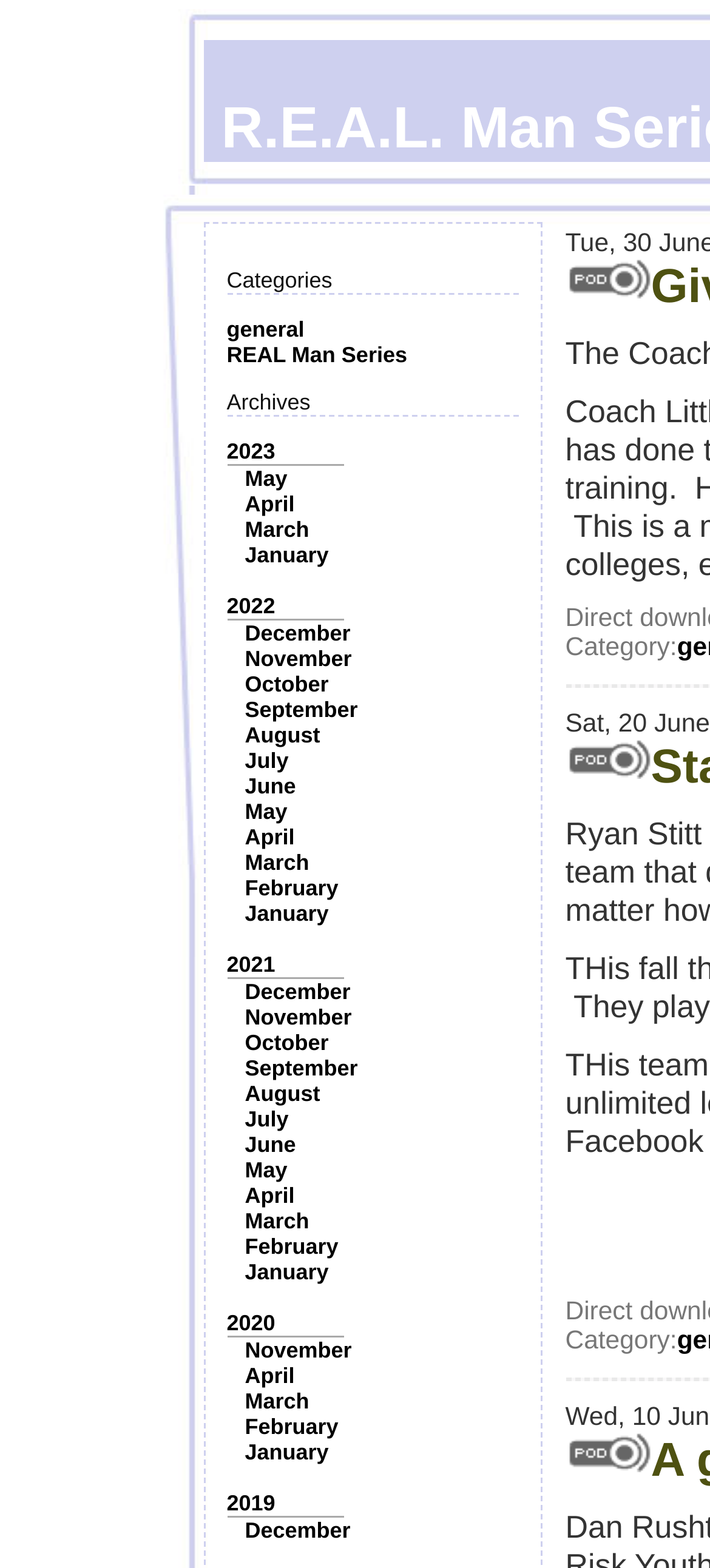Identify the bounding box for the UI element that is described as follows: "2020".

[0.319, 0.836, 0.388, 0.852]